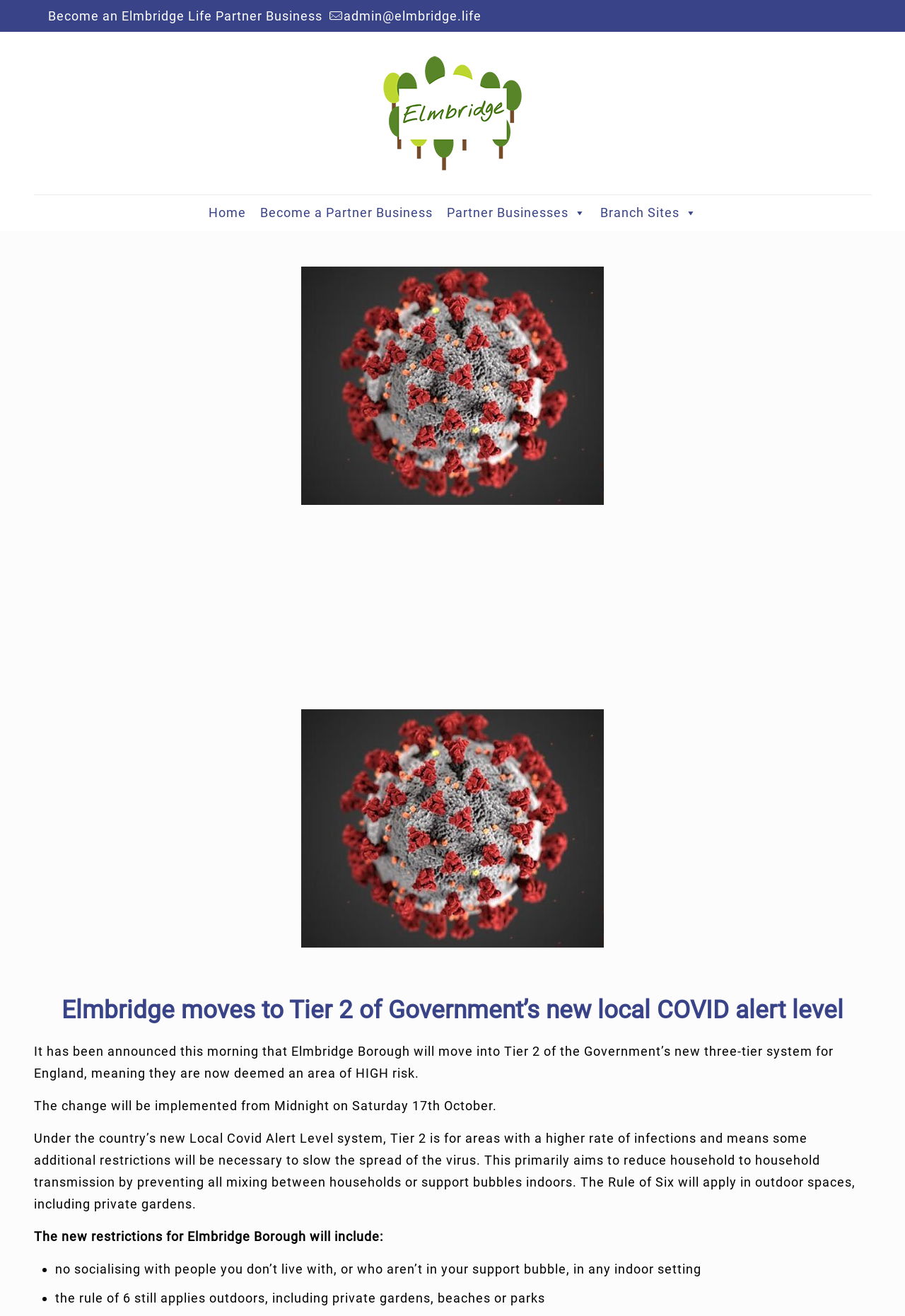Provide the bounding box coordinates of the HTML element described by the text: "Partner Businesses".

[0.486, 0.151, 0.655, 0.172]